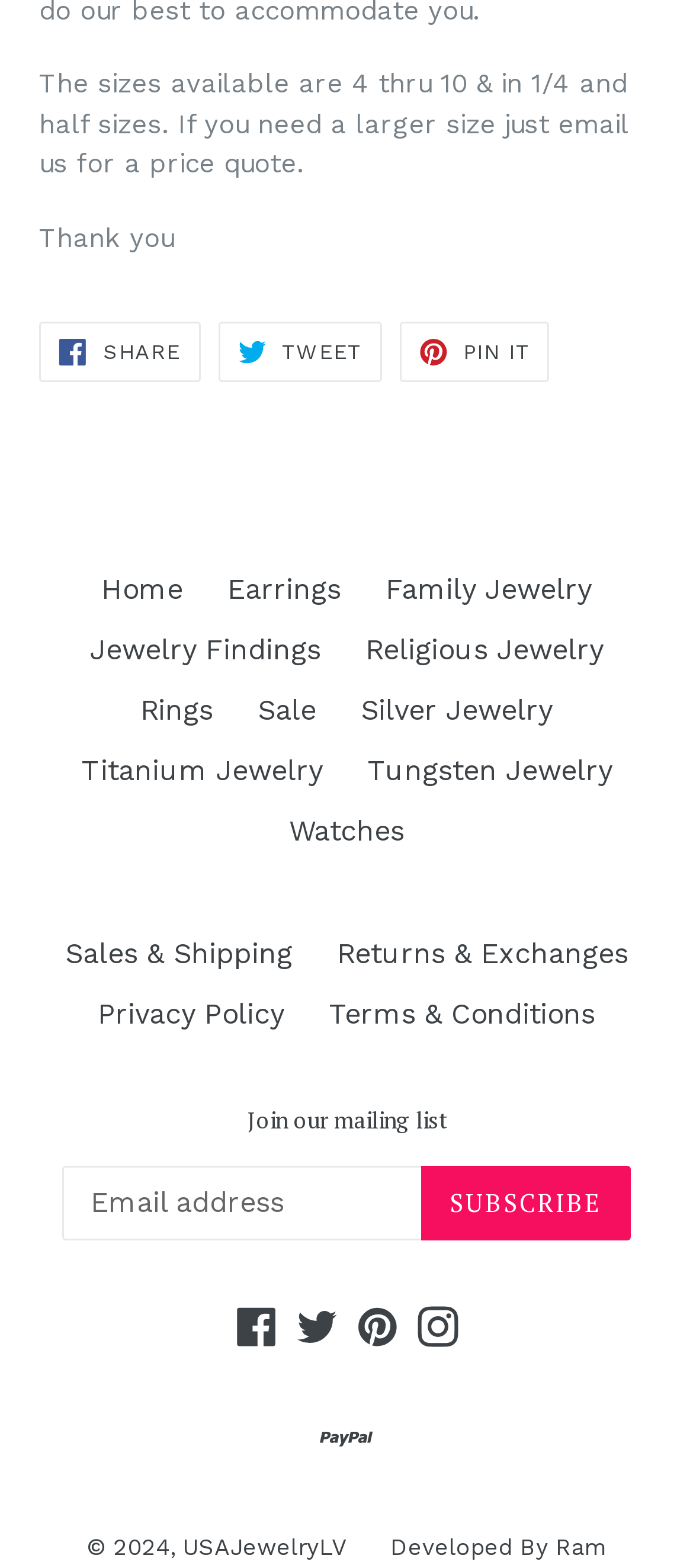Please respond to the question with a concise word or phrase:
How many social media platforms can you share on?

4